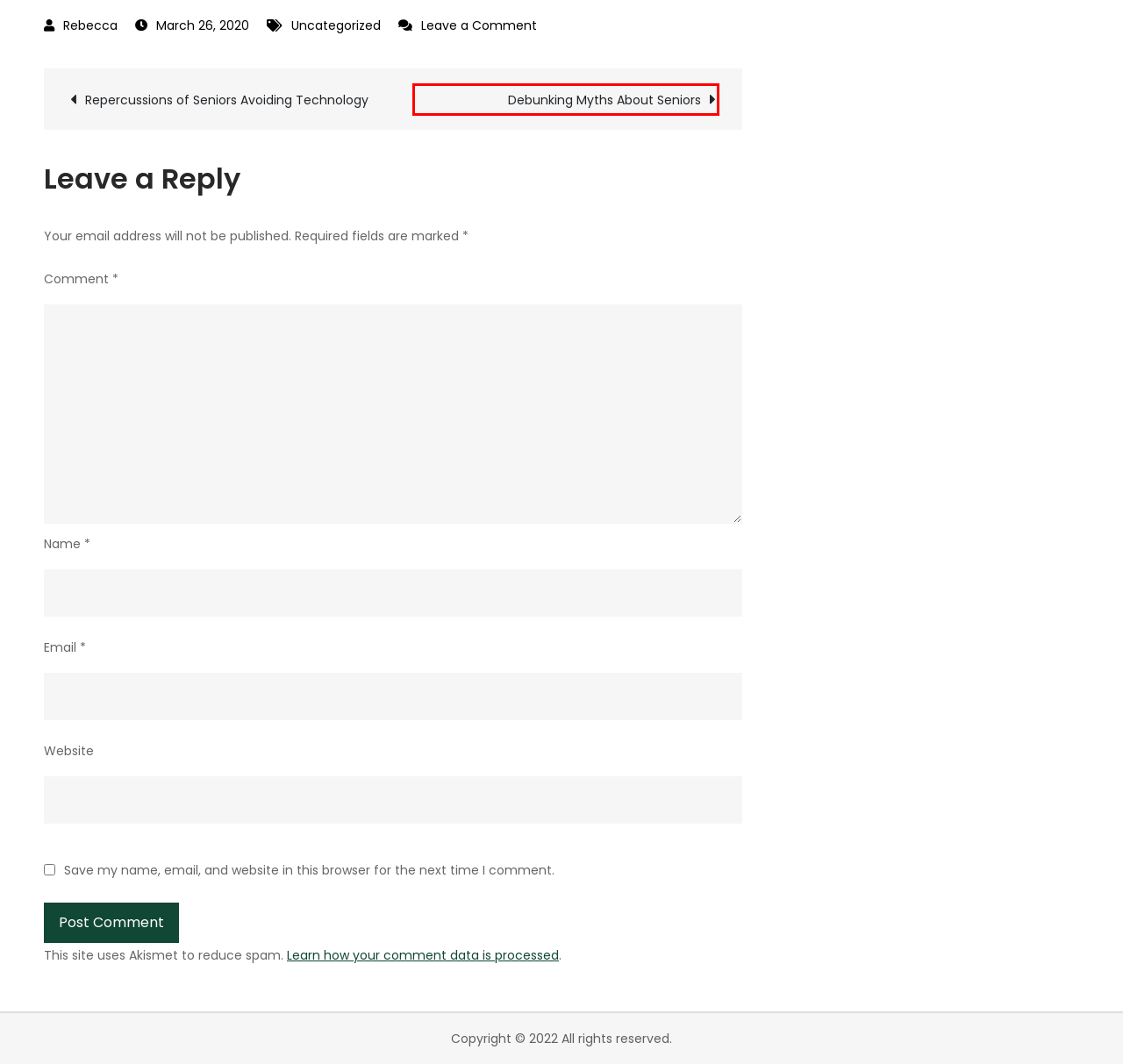You are given a screenshot of a webpage with a red rectangle bounding box. Choose the best webpage description that matches the new webpage after clicking the element in the bounding box. Here are the candidates:
A. Repercussions of Seniors Avoiding Technology - Aging I.Q. News
B. Debunking Myths About Seniors - Aging I.Q. News
C. Privacy Policy – Akismet
D. The Latest Senior Community News | Aging I.Q. News
E. Rebecca, Author at Aging I.Q. News
F. Uncategorized Archives - Aging I.Q. News
G. The Latest Senior Finances News & Tips | Aging I.Q. News
H. The Latest in Caregiving & Senior News | Aging I.Q. News

B